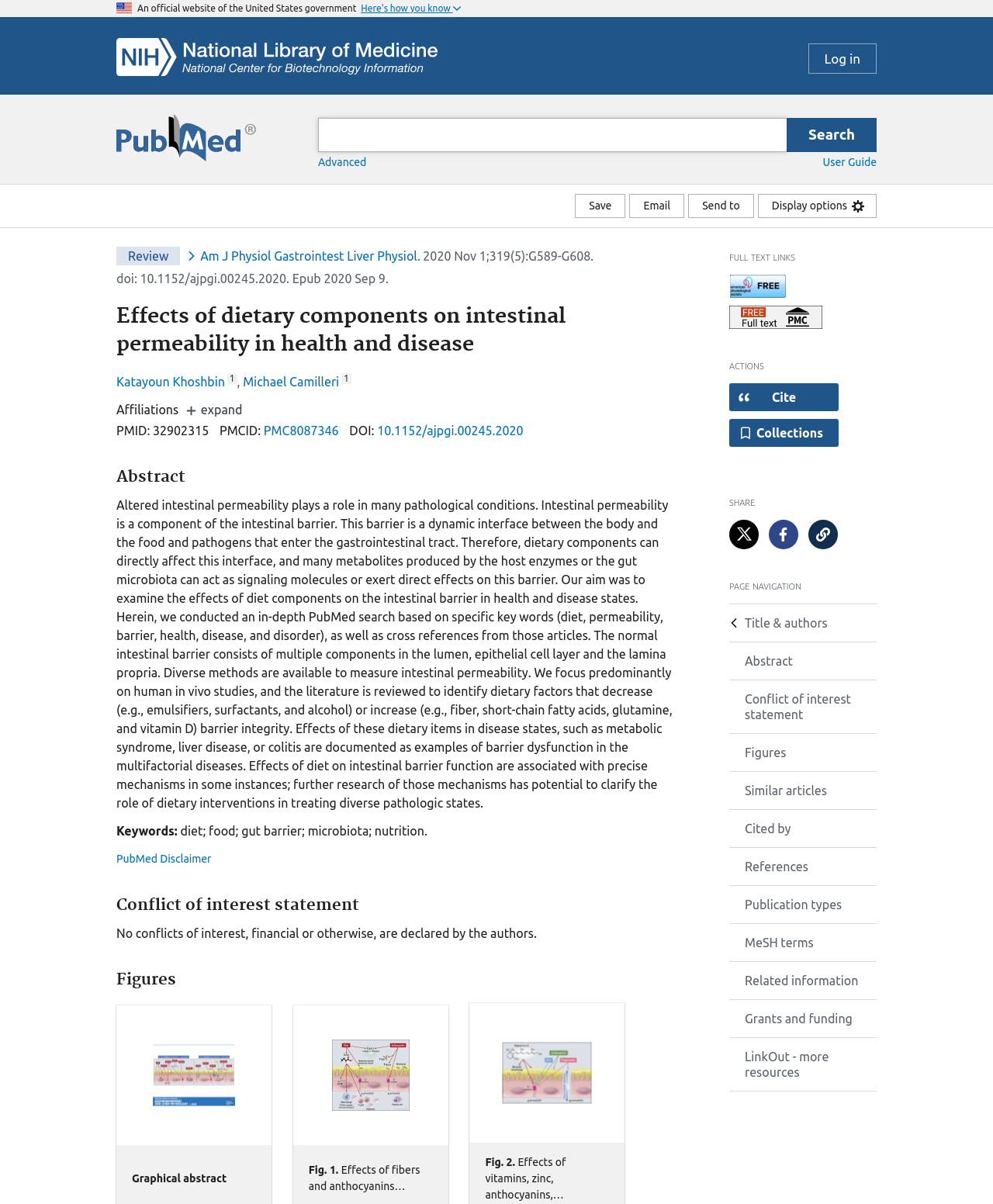Identify the bounding box for the described UI element: "parent_node: Graphical abstract aria-describedby="figure-caption-0"".

[0.117, 0.835, 0.273, 0.951]